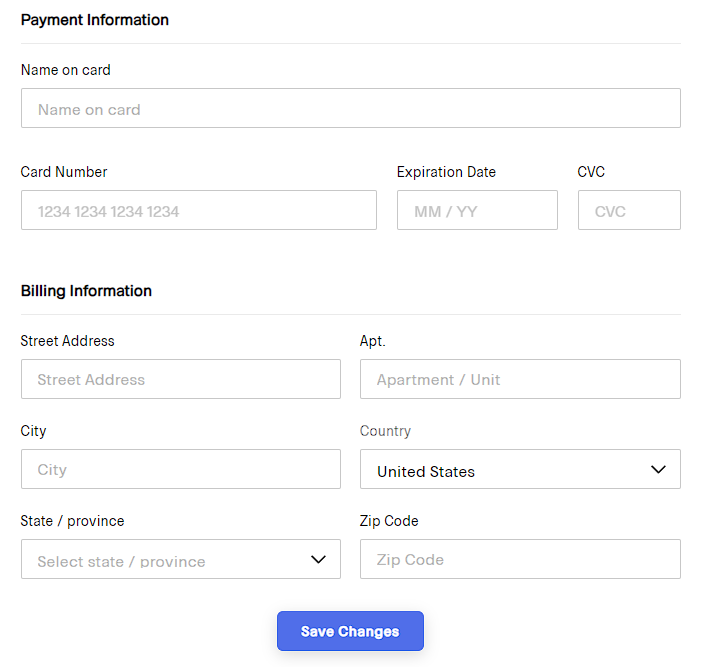Provide your answer in a single word or phrase: 
What is the purpose of the dropdown menu in the 'Billing Information' section?

Selecting state or province